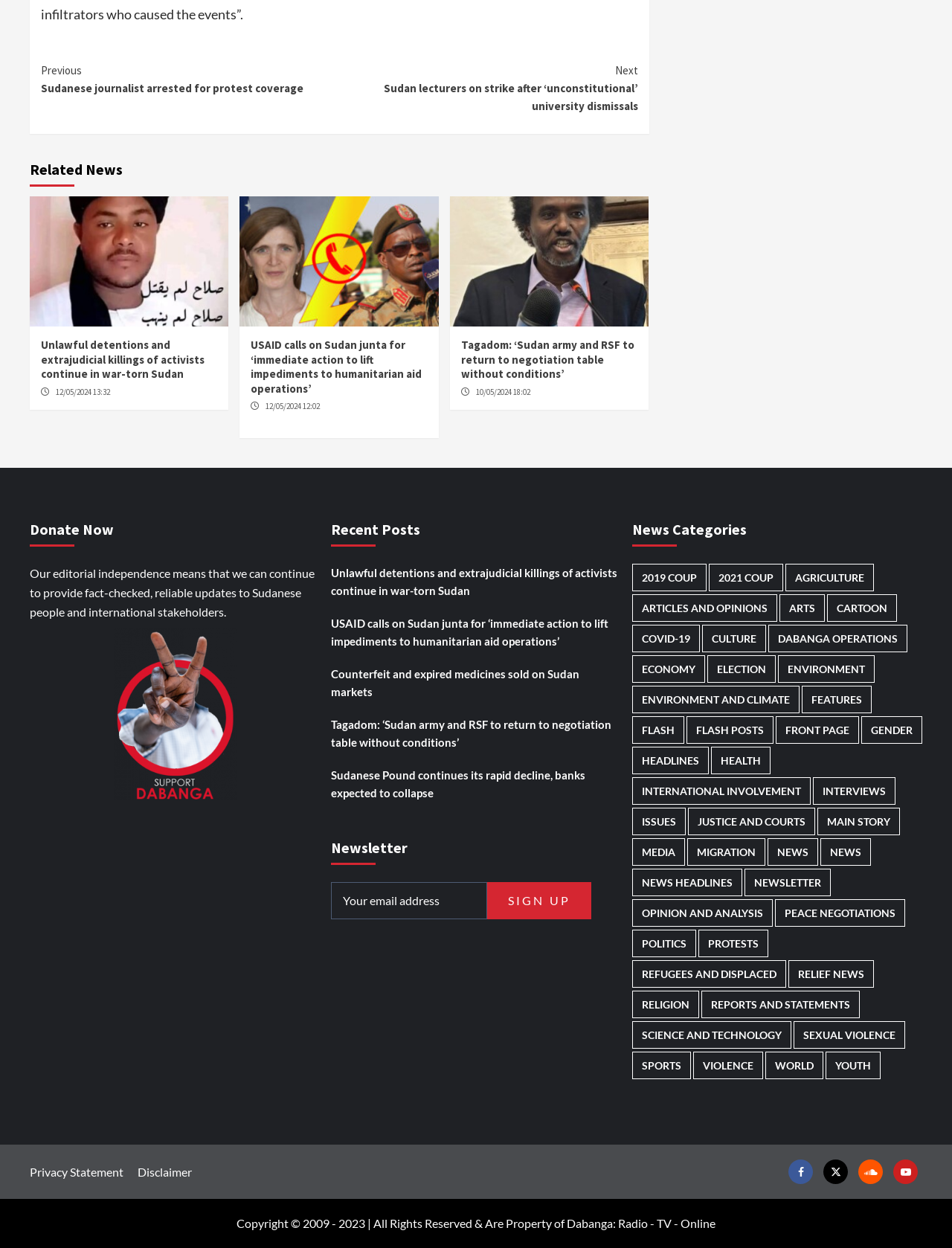Please provide the bounding box coordinates for the element that needs to be clicked to perform the following instruction: "Read 'Unlawful detentions and extrajudicial killings of activists continue in war-torn Sudan'". The coordinates should be given as four float numbers between 0 and 1, i.e., [left, top, right, bottom].

[0.348, 0.452, 0.652, 0.49]